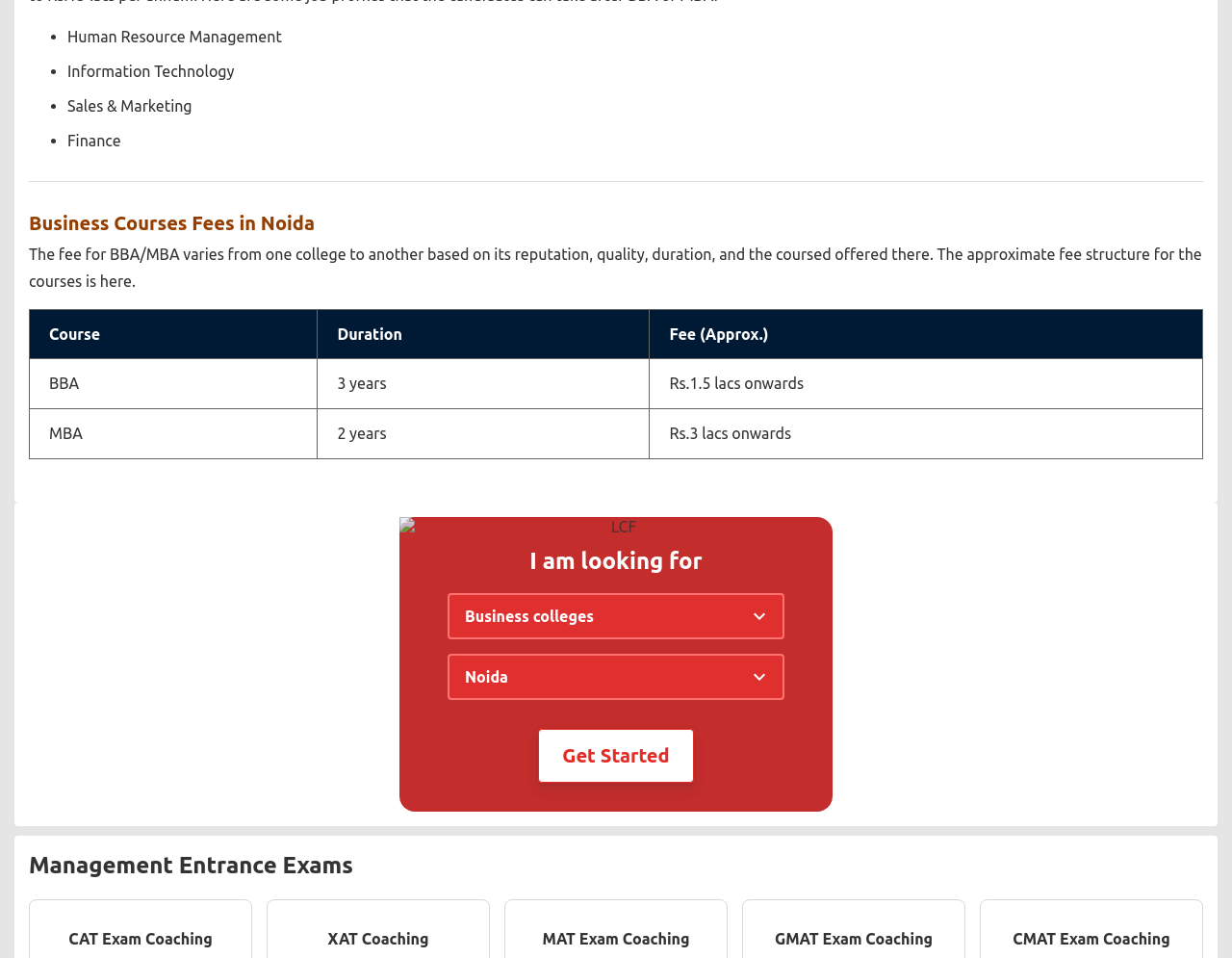Determine the bounding box coordinates for the clickable element to execute this instruction: "View 'Business Courses Fees in Noida'". Provide the coordinates as four float numbers between 0 and 1, i.e., [left, top, right, bottom].

[0.023, 0.22, 0.977, 0.246]